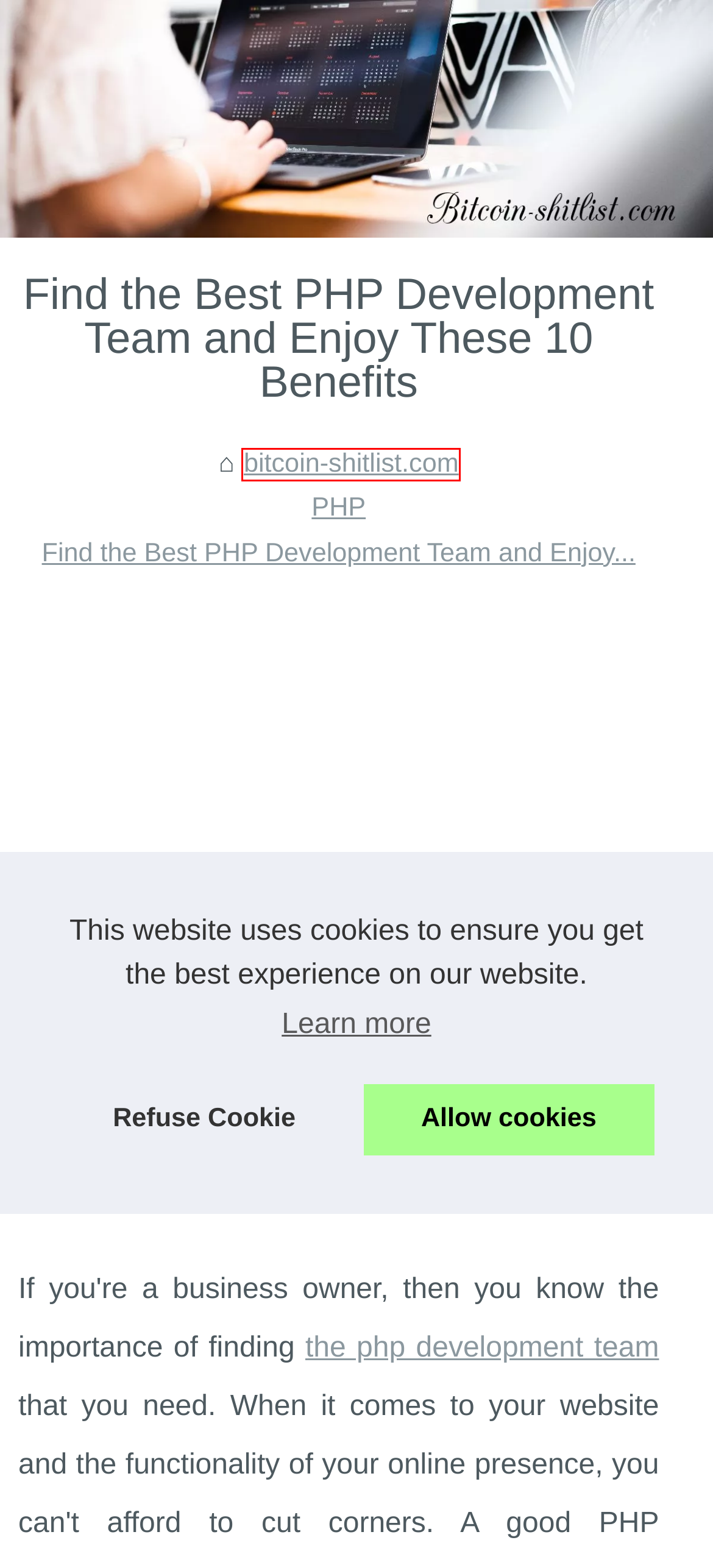A screenshot of a webpage is given with a red bounding box around a UI element. Choose the description that best matches the new webpage shown after clicking the element within the red bounding box. Here are the candidates:
A. A Guide to Becoming a Successful PHP Developer
B. PHP Development Company - SimplyPHP
C. Cookies Policy bitcoin-shitlist.com
D. bitcoin-shitlist.com
E. French Connections: How David Saroni is Making Waves in the Art World
F. Blog
G. PHP
H. The Rise of Non-Fungible Tokens (NFTs): How Technology is Transforming Real Estate Investing

D